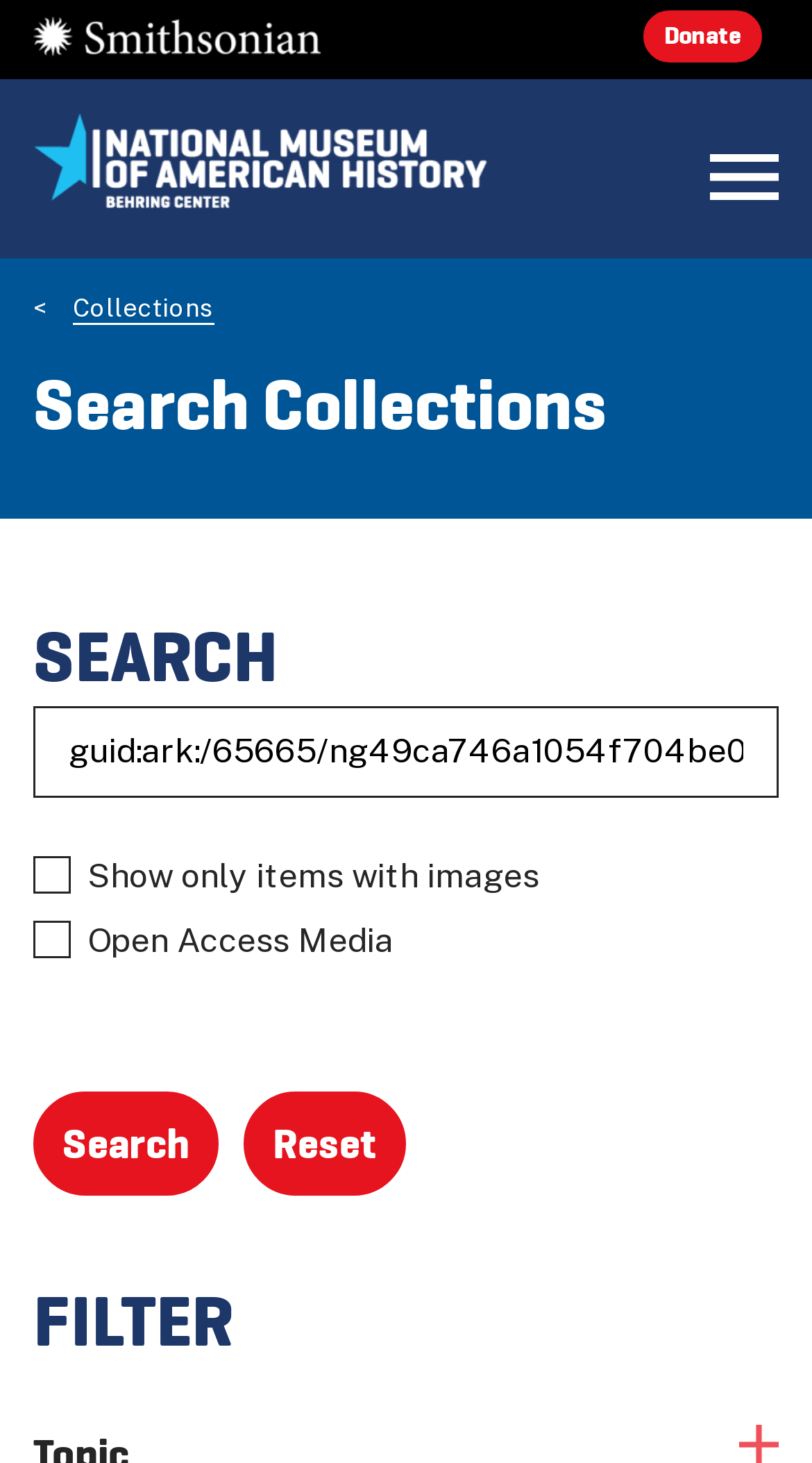Using a single word or phrase, answer the following question: 
What is the purpose of the 'Search' button?

To search collections